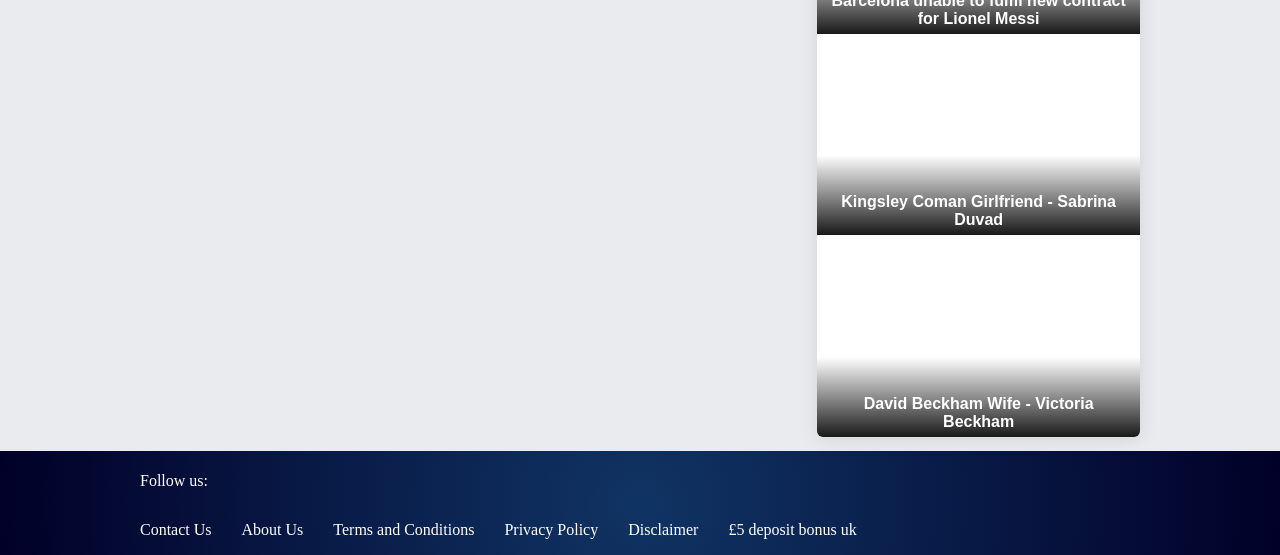Please provide the bounding box coordinates for the element that needs to be clicked to perform the following instruction: "Follow OhMyFootball on Facebook". The coordinates should be given as four float numbers between 0 and 1, i.e., [left, top, right, bottom].

[0.171, 0.83, 0.199, 0.902]